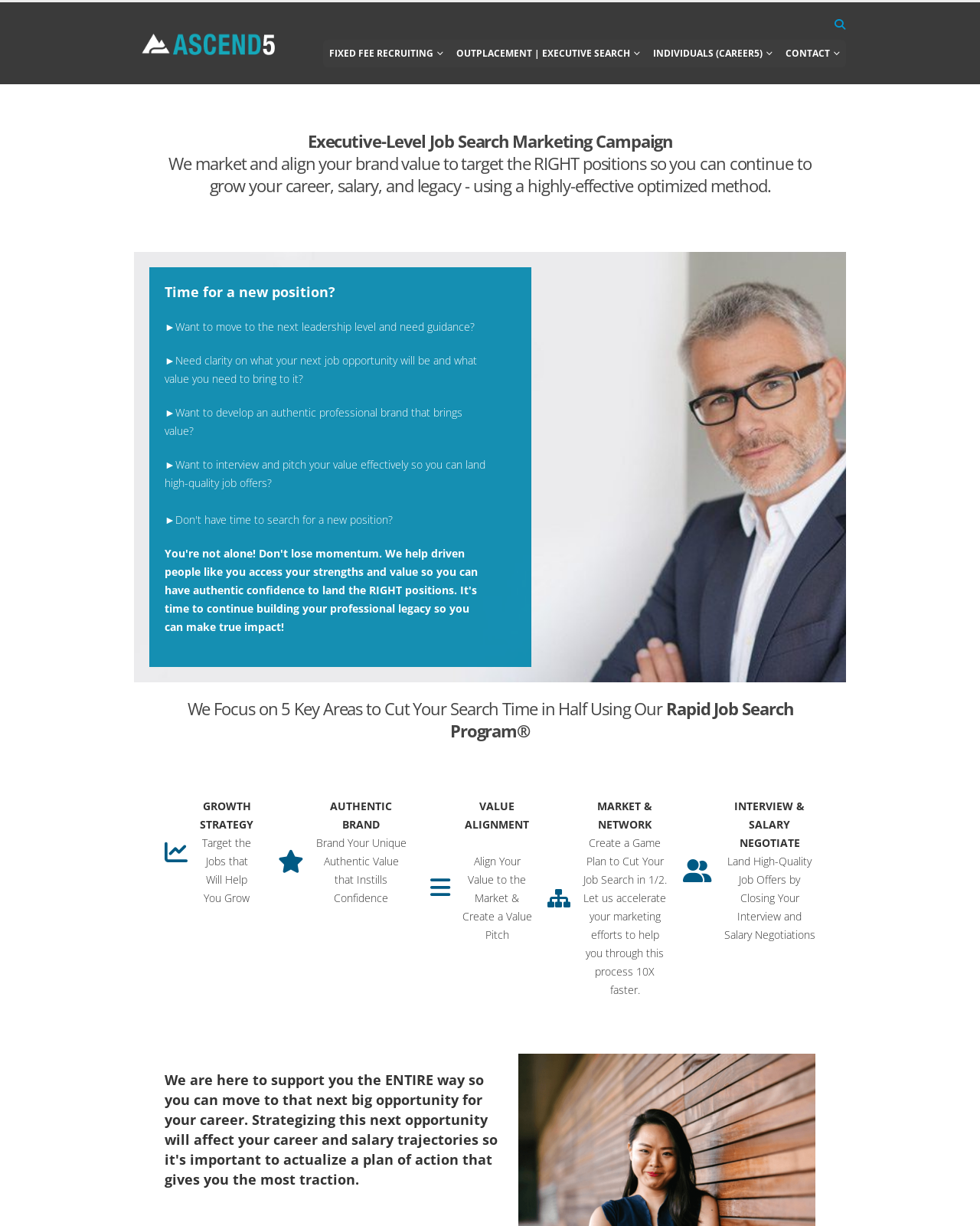Provide the bounding box coordinates of the UI element that matches the description: "Outplacement | Executive Search".

[0.459, 0.033, 0.659, 0.055]